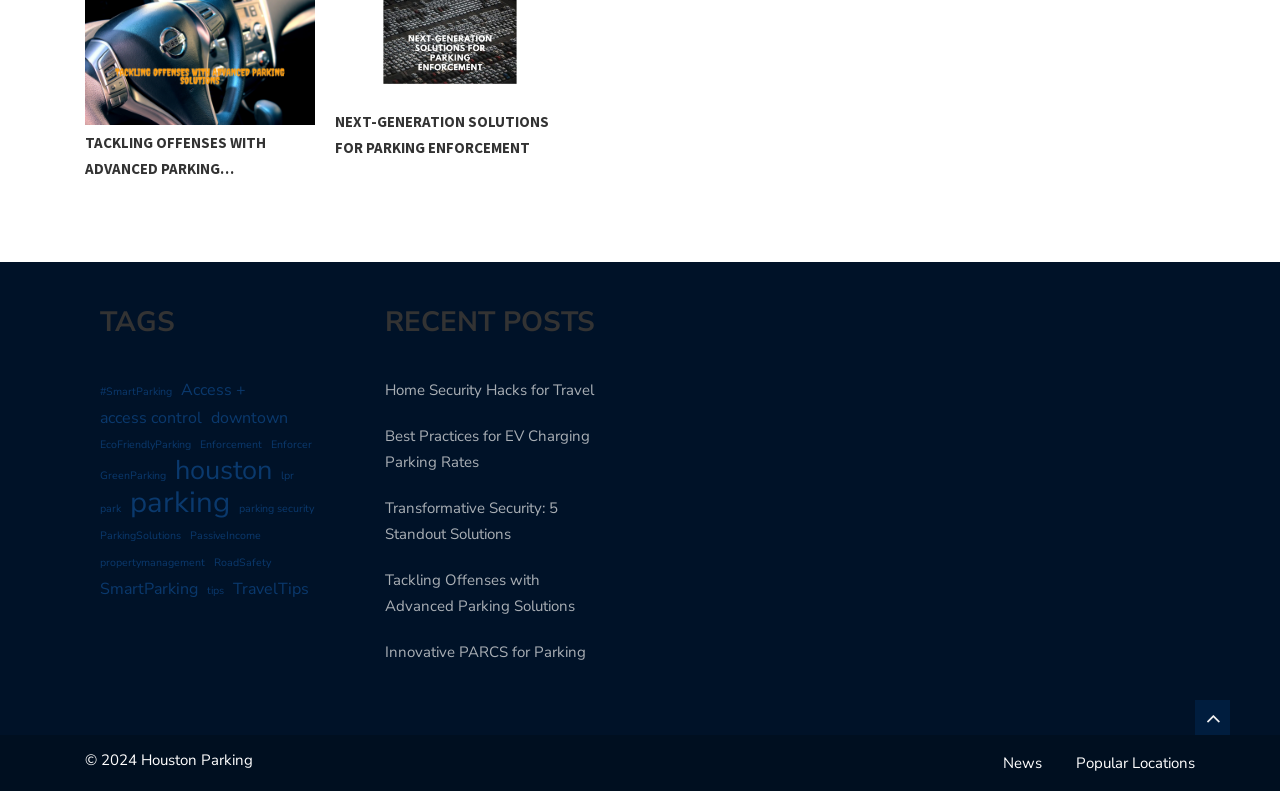Determine the bounding box coordinates of the clickable element to complete this instruction: "Click on the 'TACKLING OFFENSES WITH ADVANCED PARKING…' link". Provide the coordinates in the format of four float numbers between 0 and 1, [left, top, right, bottom].

[0.066, 0.165, 0.246, 0.23]